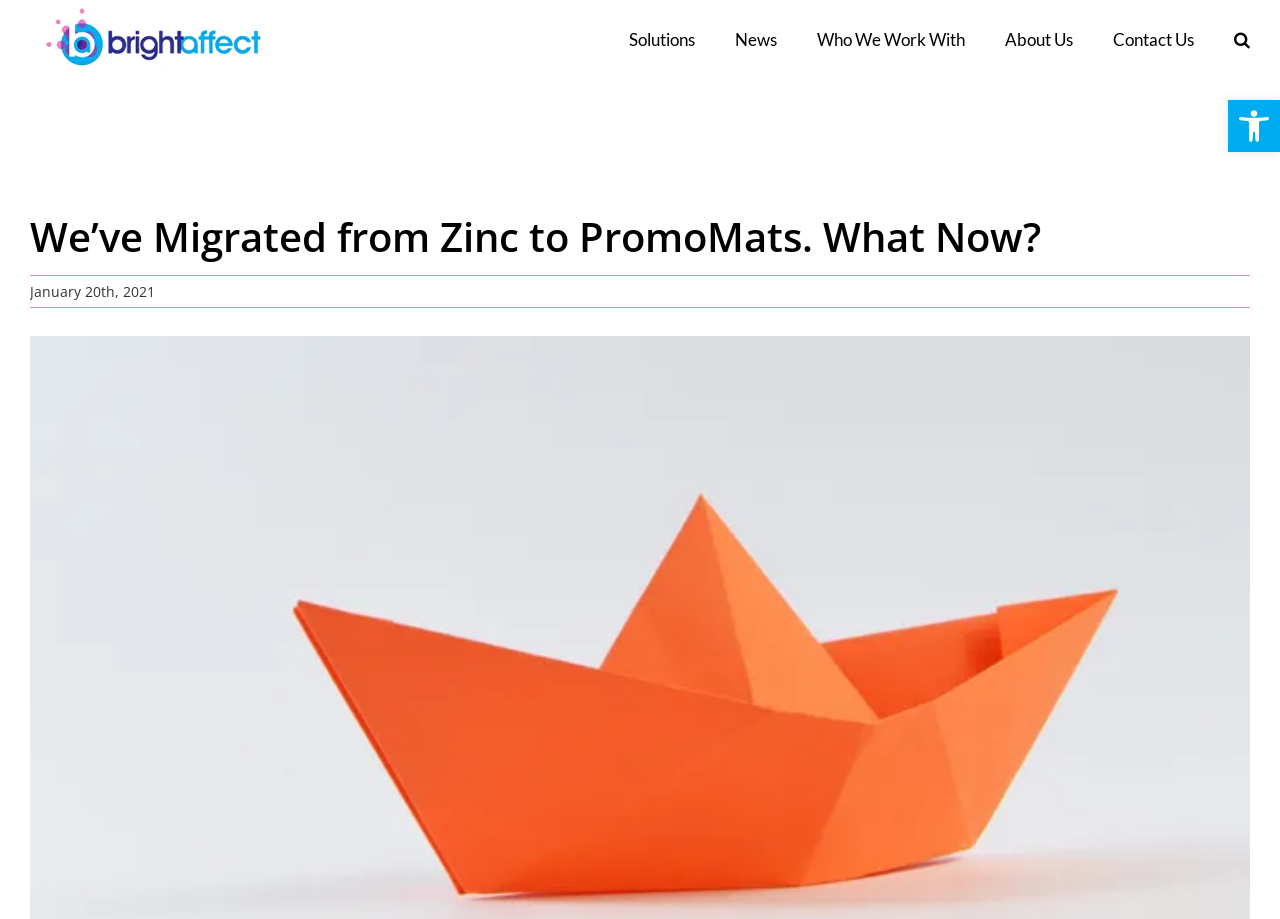What is the text above the 'View Larger Image' button?
Look at the image and respond with a single word or a short phrase.

January 20th, 2021